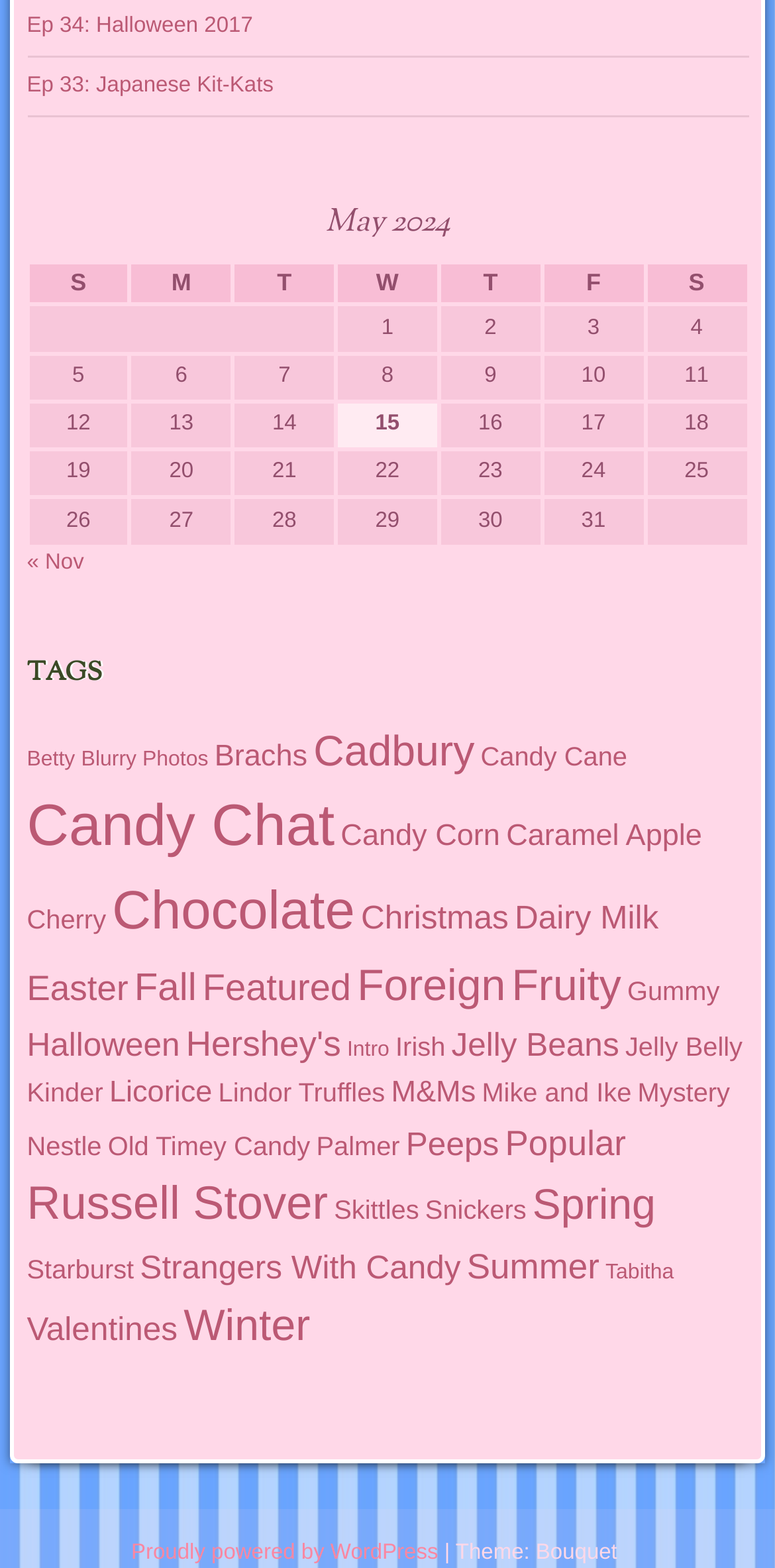What is the most popular tag?
Using the image as a reference, give a one-word or short phrase answer.

Candy Chat